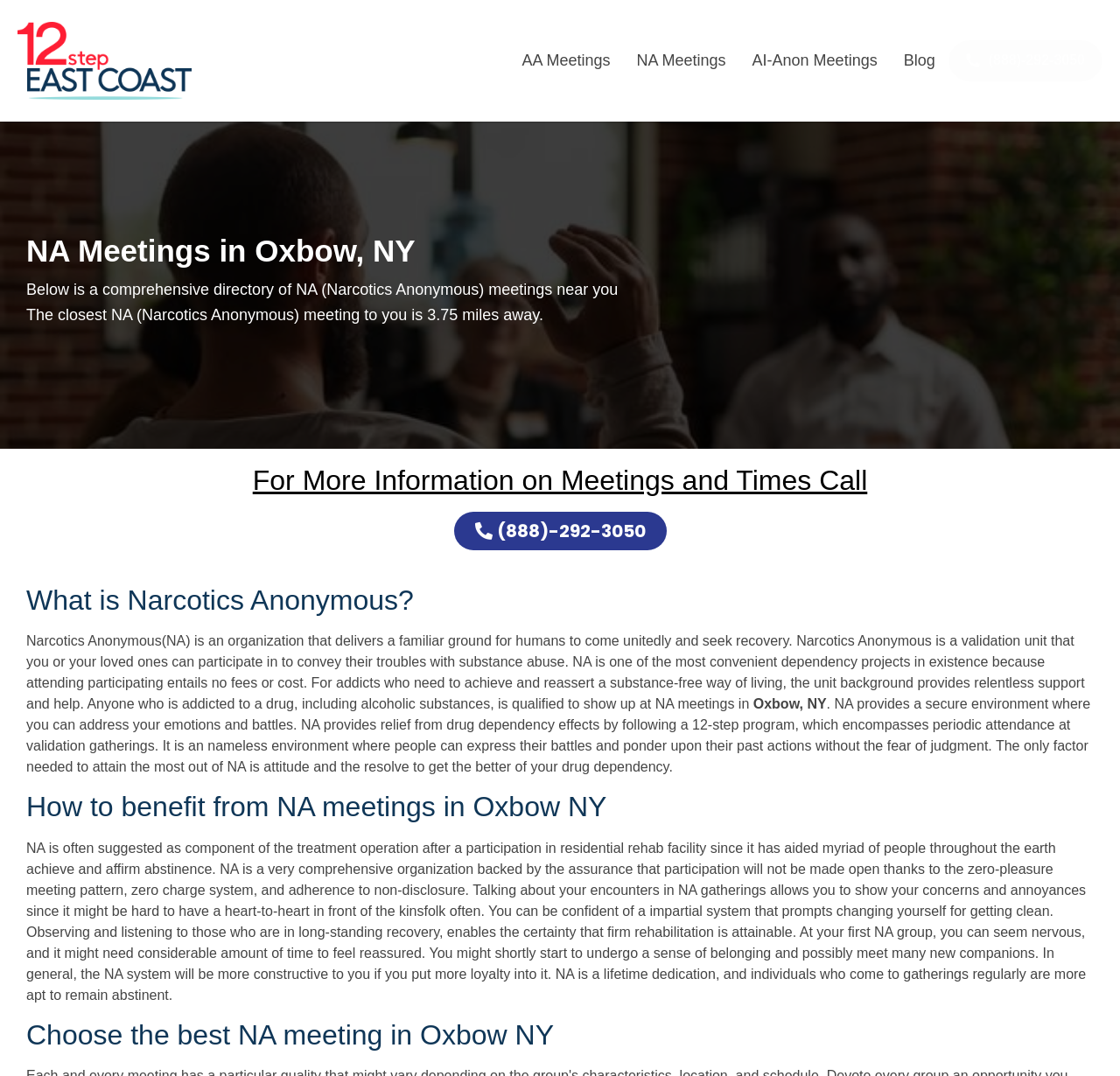What is the organization that delivers a familiar ground for humans to come unitedly and seek recovery?
Look at the webpage screenshot and answer the question with a detailed explanation.

The webpage describes Narcotics Anonymous (NA) as an organization that provides a supportive environment for individuals to come together and seek recovery from substance abuse. NA is a validation unit that offers relentless support and help to individuals struggling with addiction.